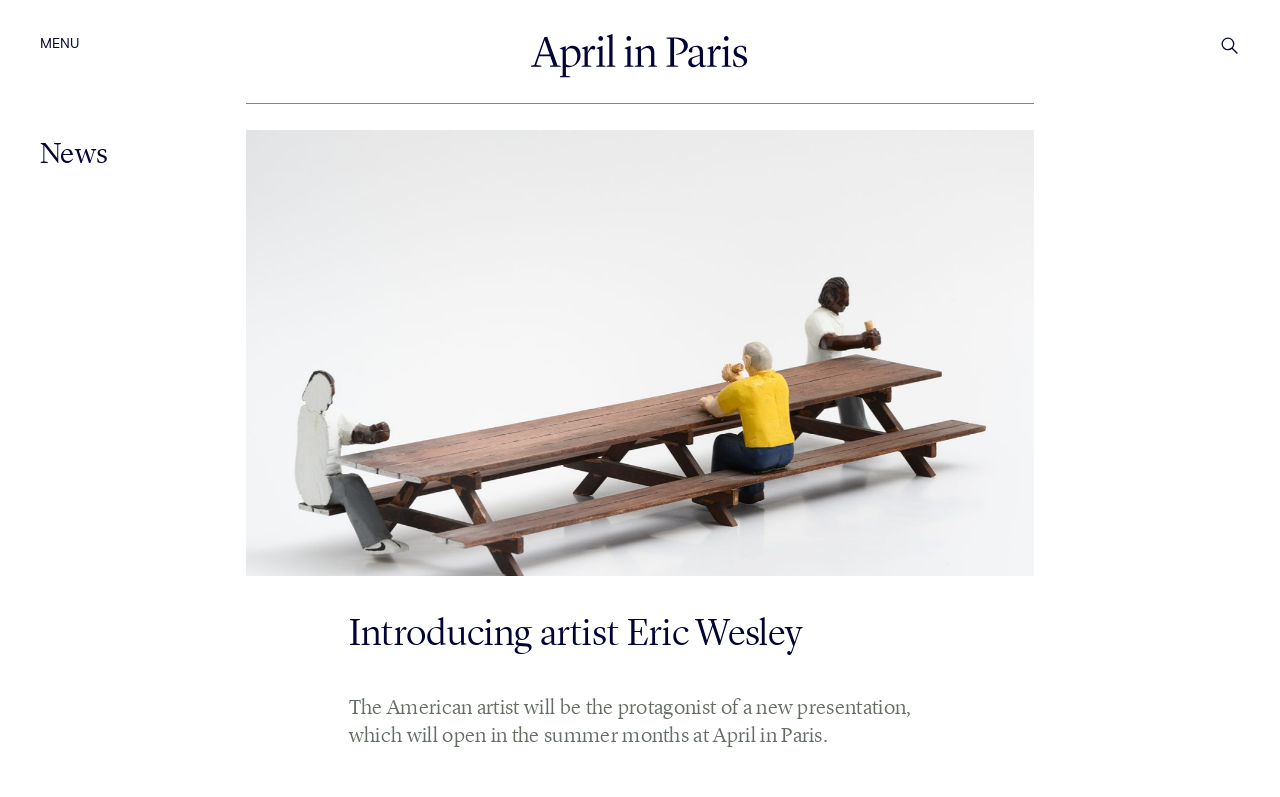Provide a one-word or short-phrase answer to the question:
Is there an image on the top-right corner?

Yes